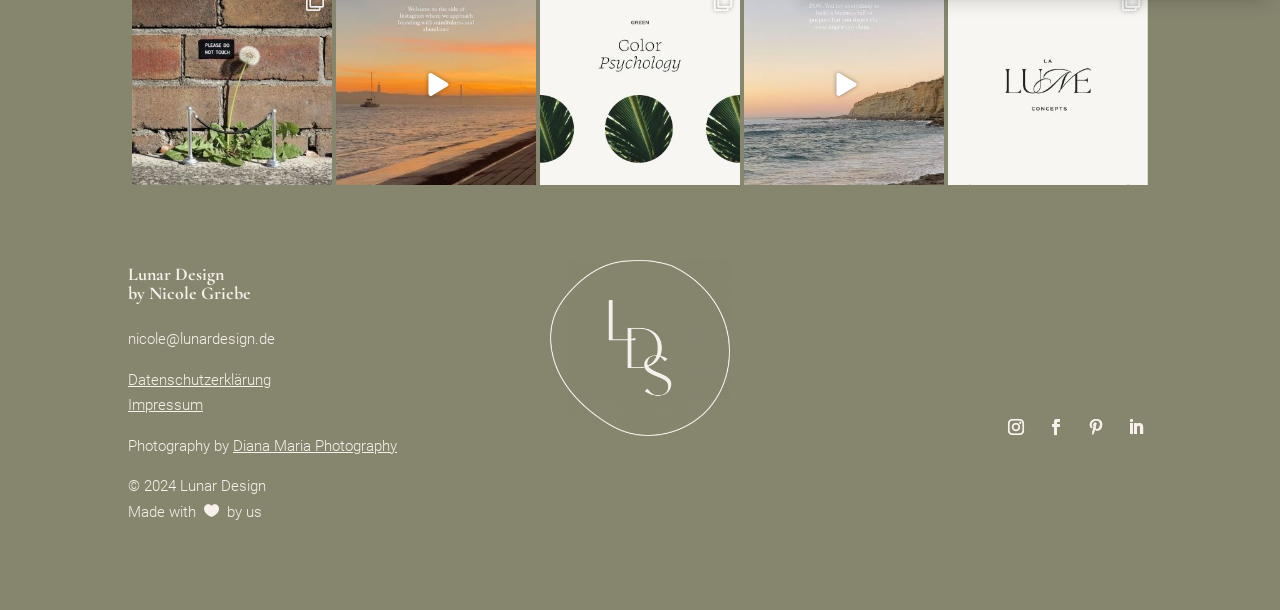What is the position of the image on the webpage?
Examine the screenshot and reply with a single word or phrase.

Centered at the top